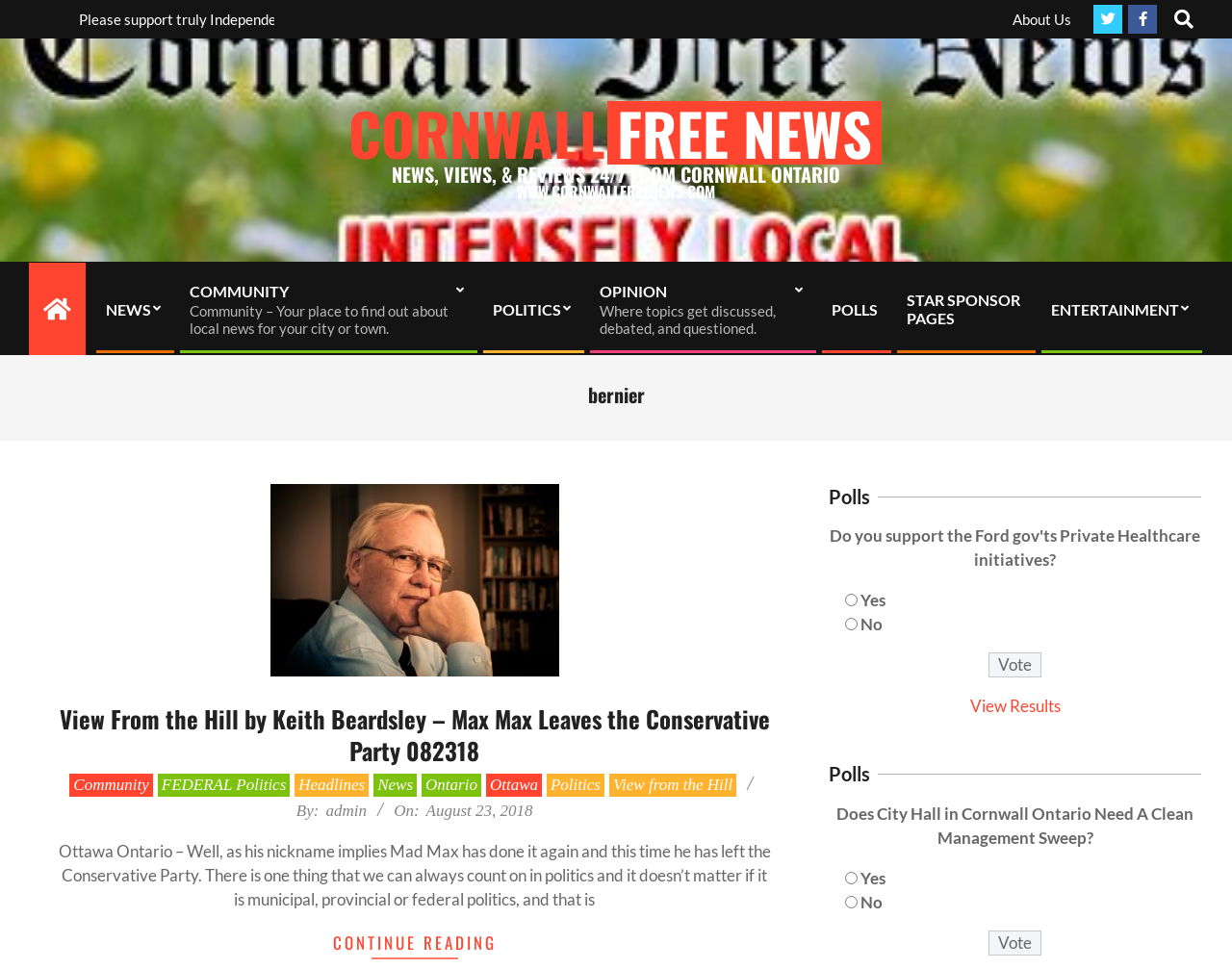Identify the bounding box coordinates of the clickable region to carry out the given instruction: "View poll results".

[0.787, 0.718, 0.861, 0.739]